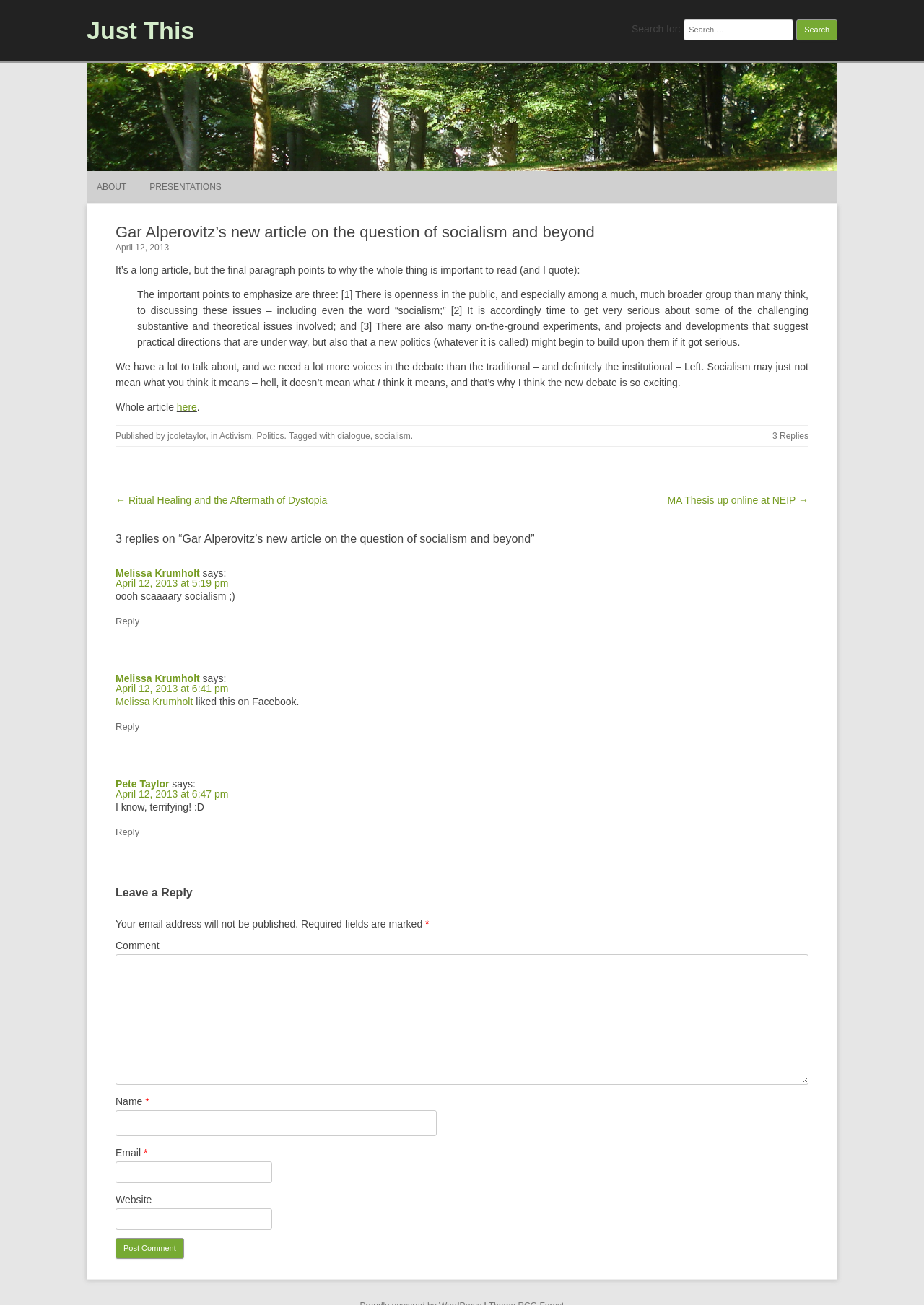Identify the bounding box coordinates for the UI element described by the following text: "Notation Player". Provide the coordinates as four float numbers between 0 and 1, in the format [left, top, right, bottom].

None